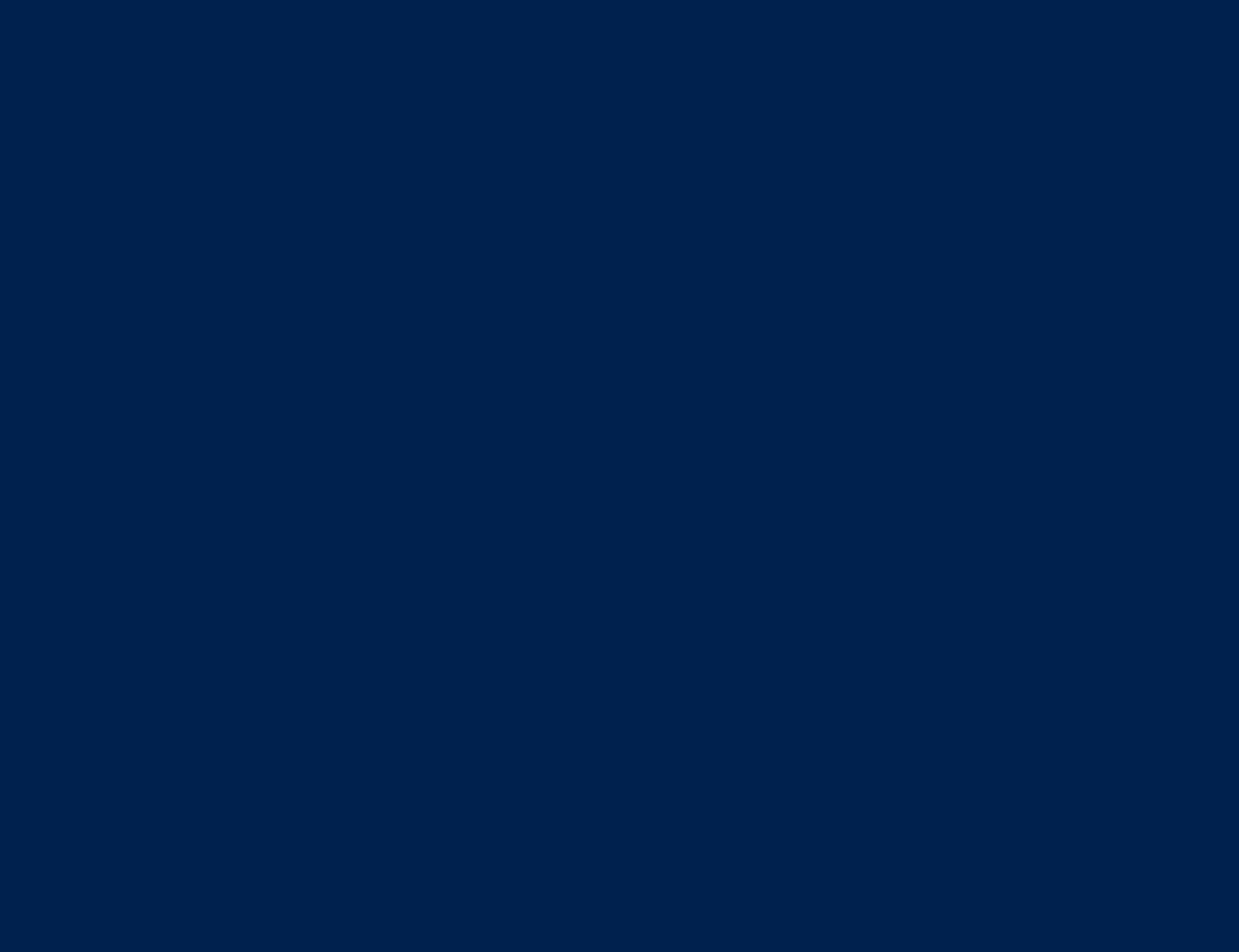From the details in the image, provide a thorough response to the question: What is the third link in the bottom row?

I looked at the bottom row of links and found the third link to be 'Nos 20 Engagements' located at [0.758, 0.133, 0.88, 0.151] coordinates.